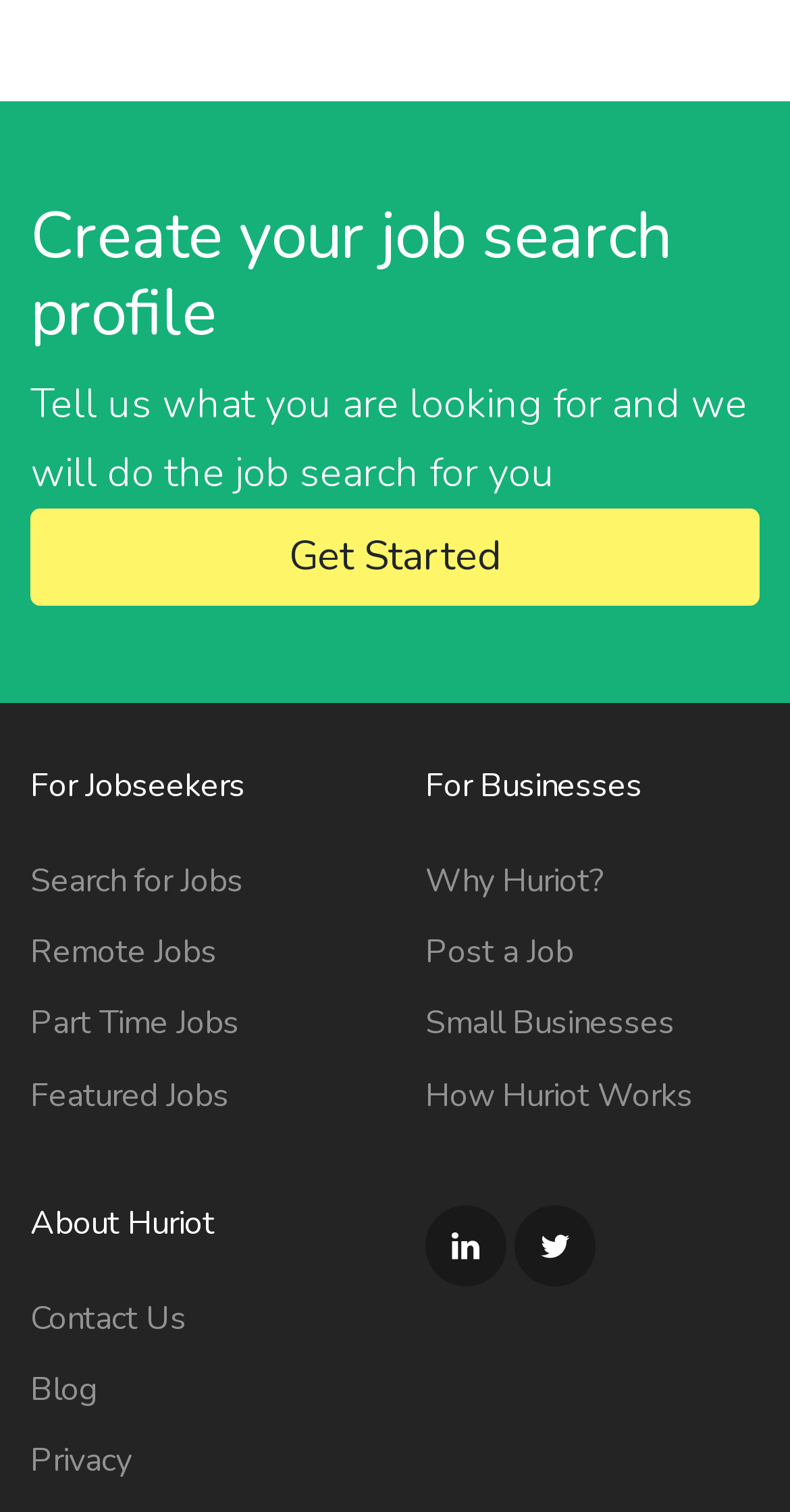Provide a one-word or brief phrase answer to the question:
What are the two main categories on this website?

Jobseekers and Businesses